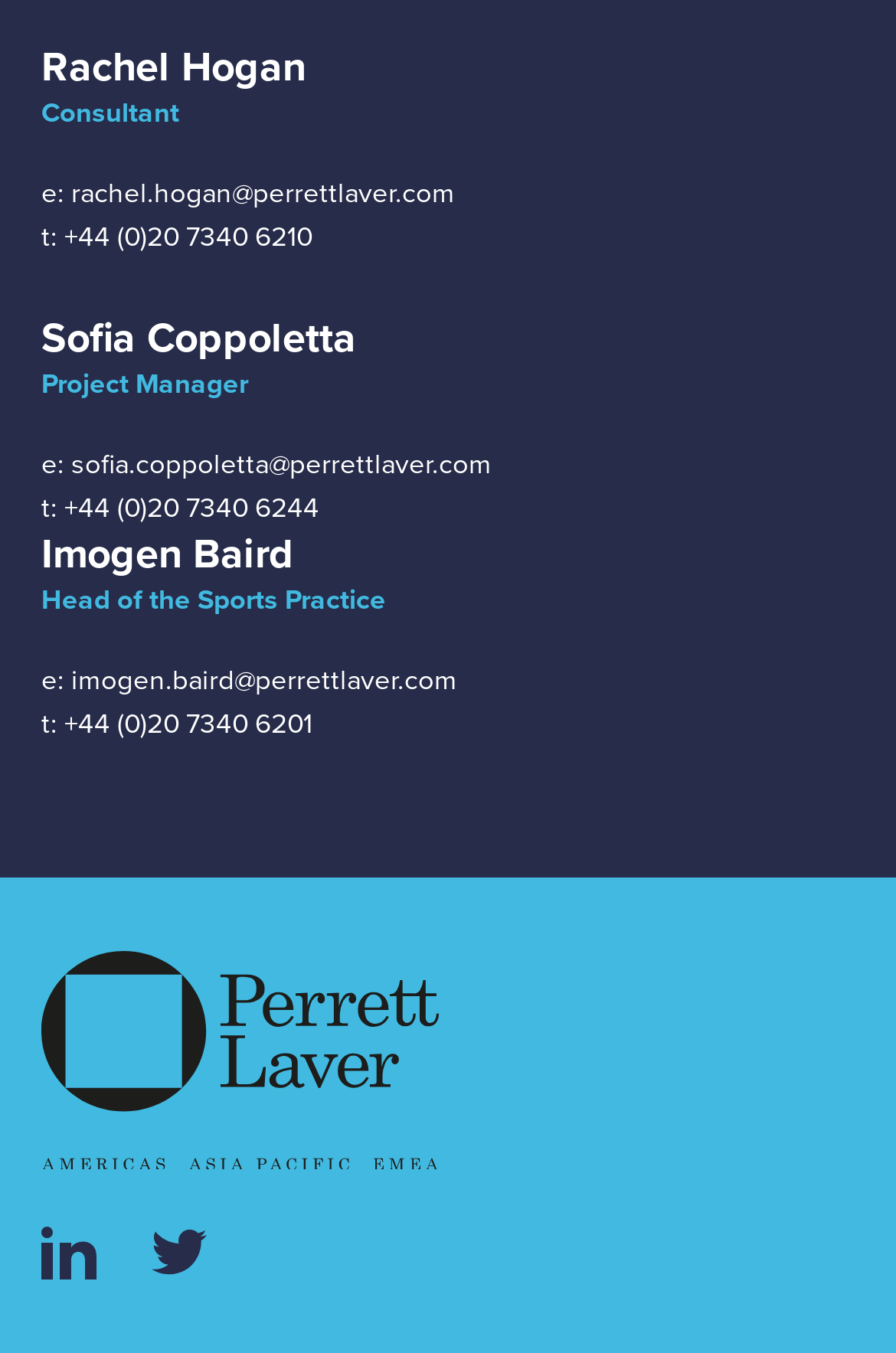Identify the bounding box coordinates of the section that should be clicked to achieve the task described: "View Rachel Hogan's email".

[0.079, 0.127, 0.508, 0.157]